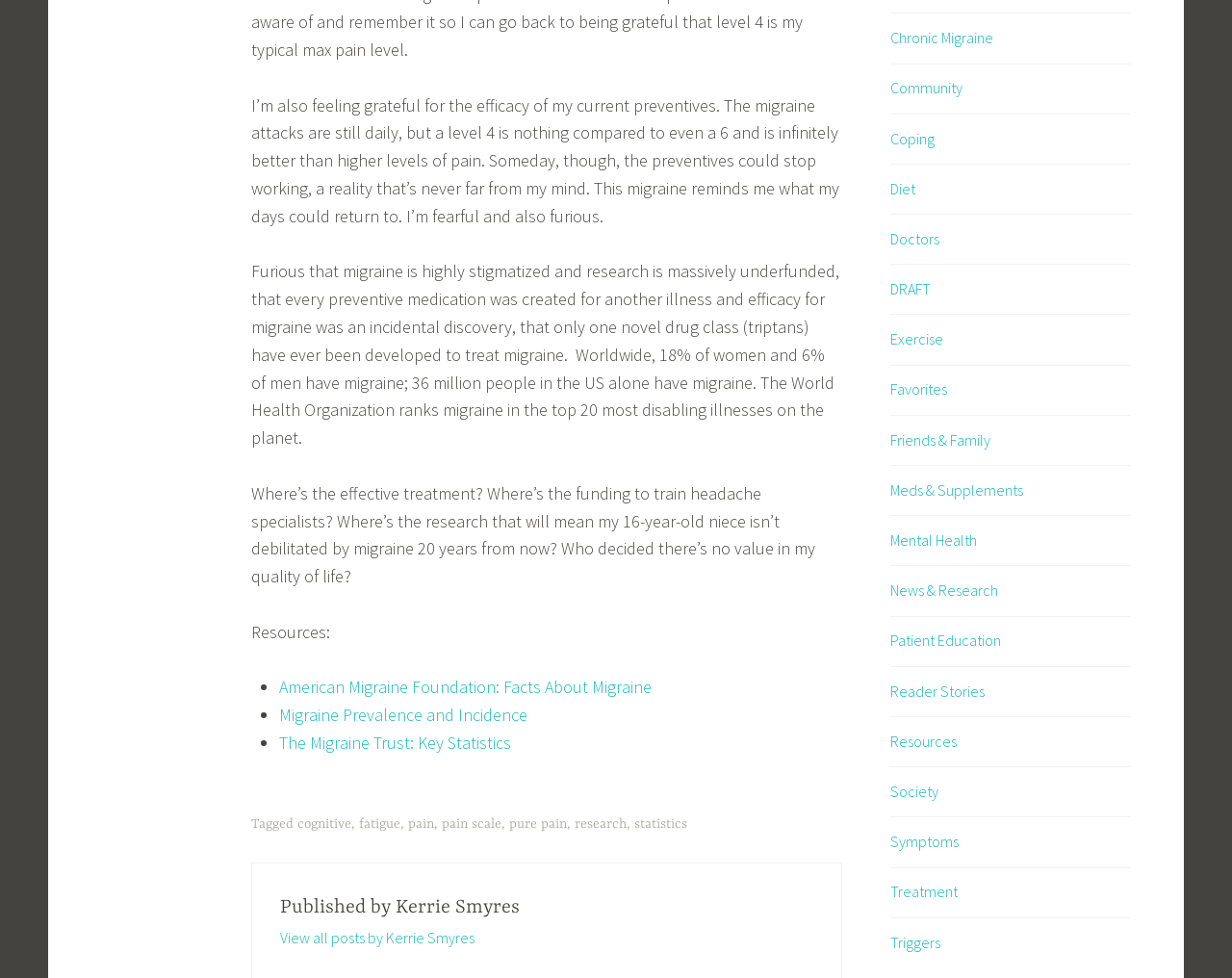Answer the following query concisely with a single word or phrase:
What is the author's current experience with migraine attacks?

Daily